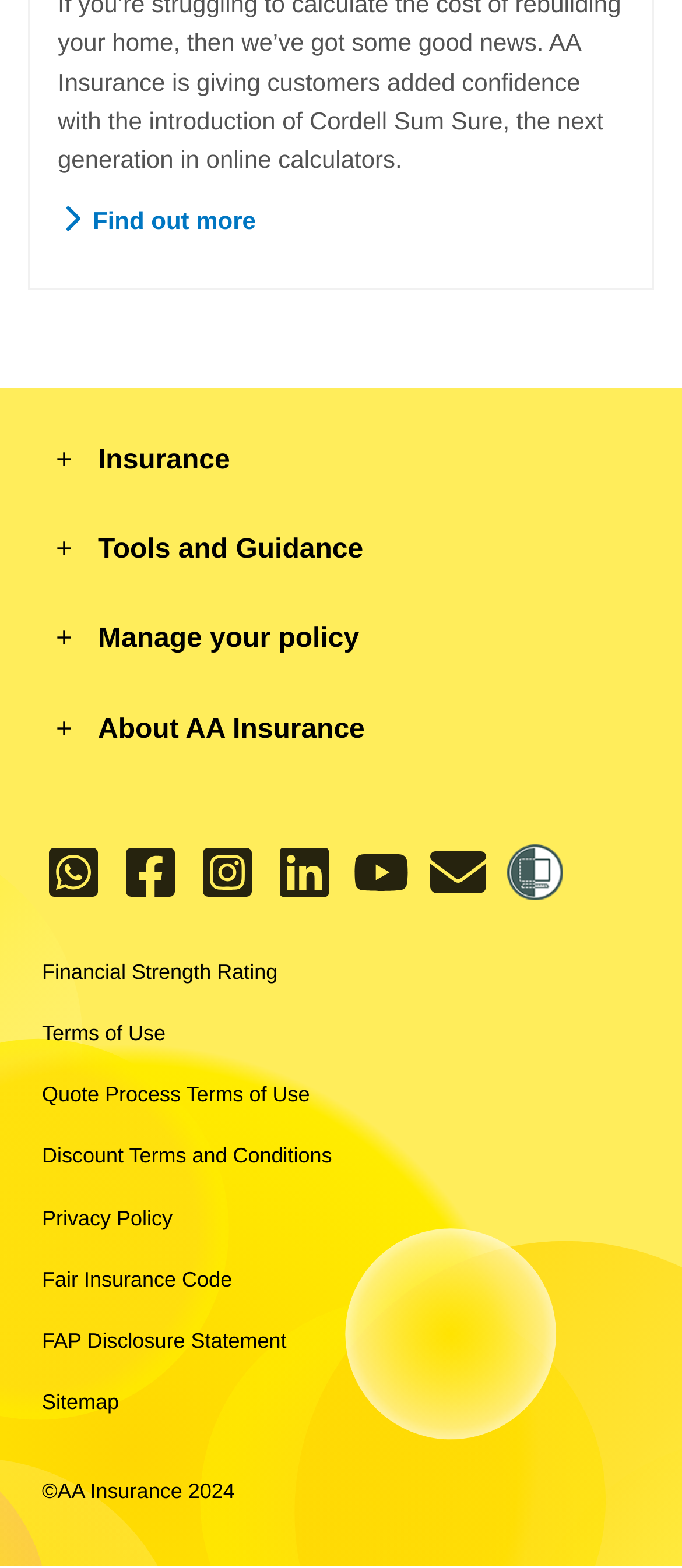Please find the bounding box coordinates of the section that needs to be clicked to achieve this instruction: "Visit Sitemap".

[0.062, 0.884, 0.938, 0.906]